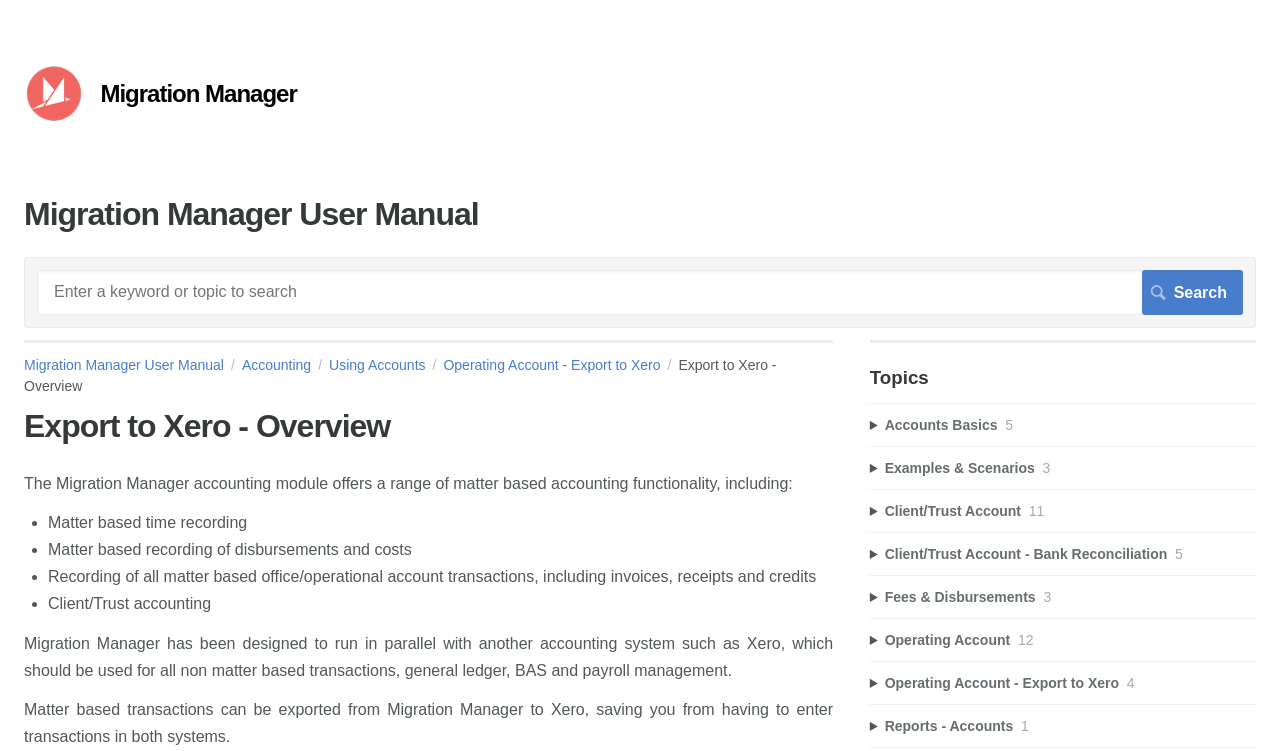Determine the bounding box coordinates of the element that should be clicked to execute the following command: "Read about Export to Xero - Overview".

[0.019, 0.542, 0.651, 0.593]